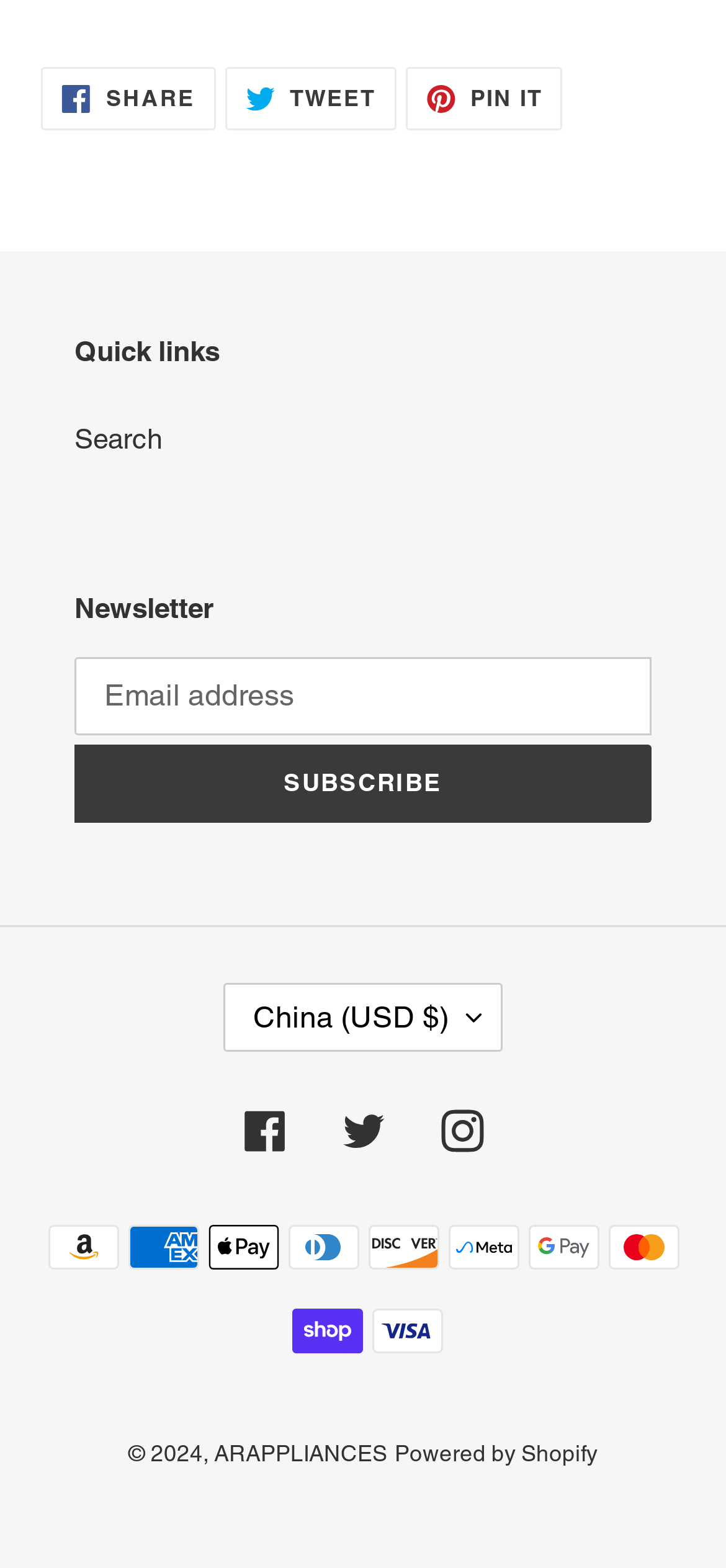Using the information in the image, give a detailed answer to the following question: How many payment methods are shown?

I counted the images of payment methods, including Amazon, American Express, Apple Pay, Diners Club, Discover, Meta Pay, Google Pay, Mastercard, and Visa, which totals 9 payment methods.